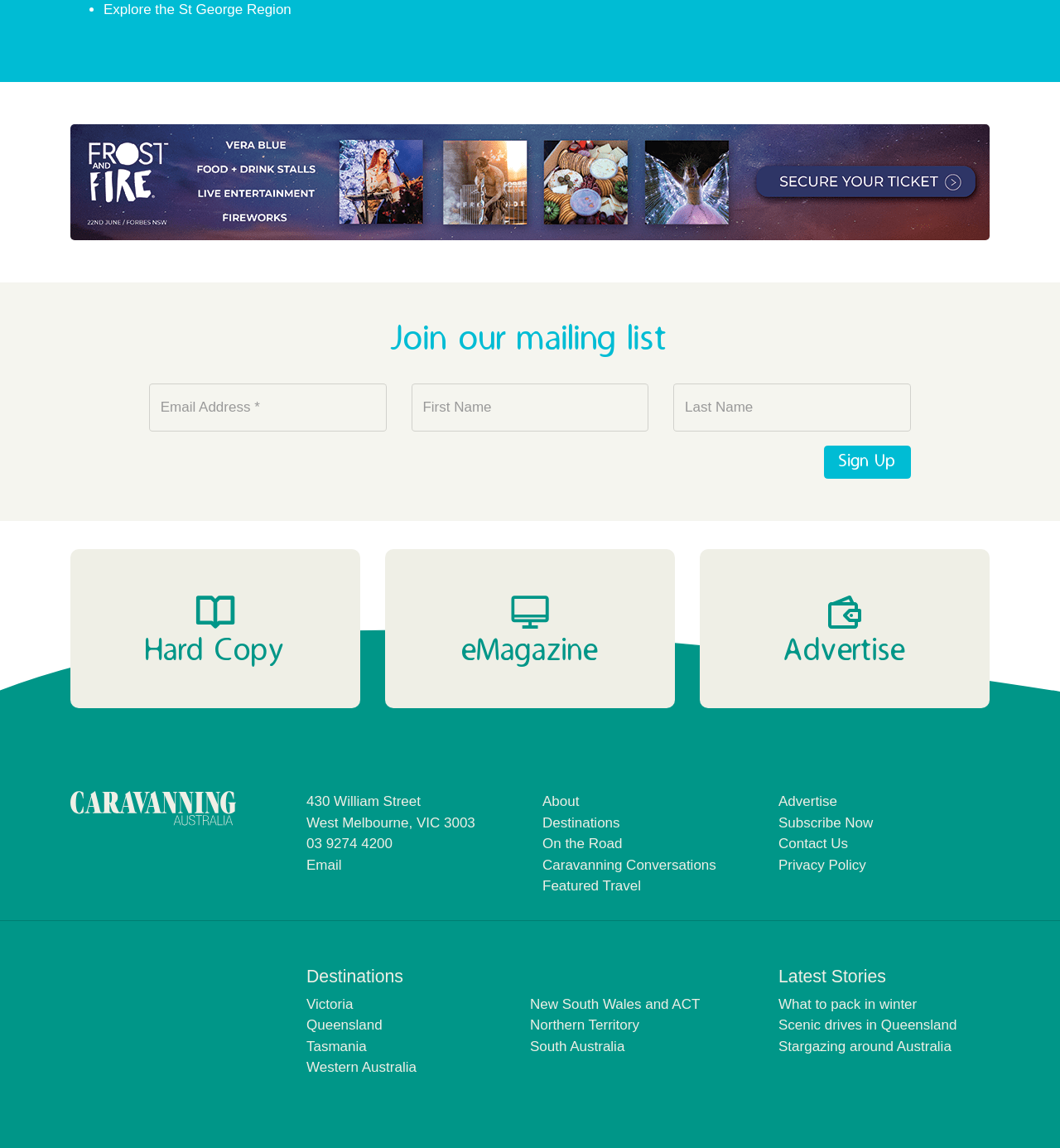Determine the bounding box coordinates for the HTML element mentioned in the following description: "Facebook". The coordinates should be a list of four floats ranging from 0 to 1, represented as [left, top, right, bottom].

None